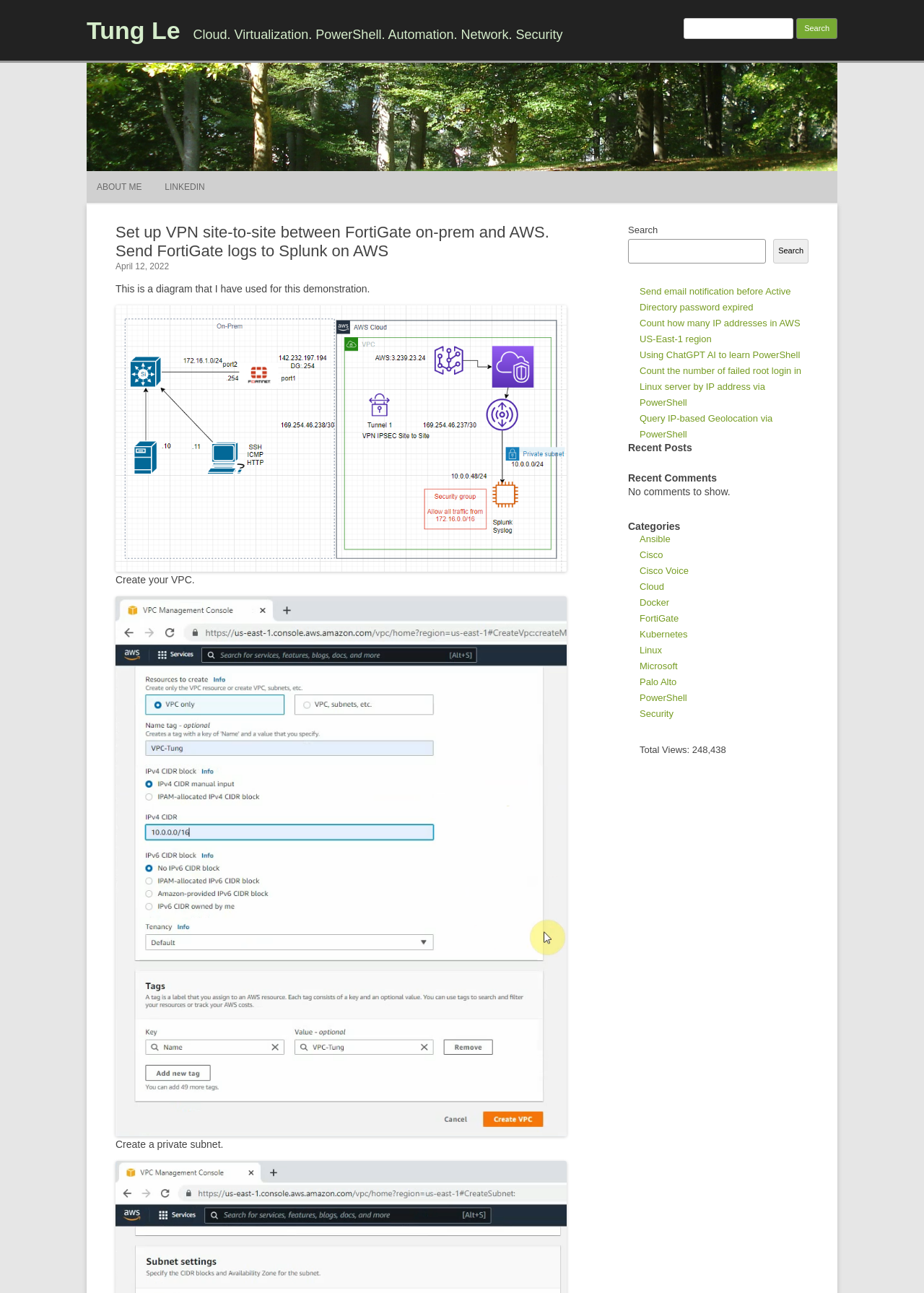What is the author's name?
Kindly answer the question with as much detail as you can.

The author's name is mentioned in the heading 'Tung Le' at the top of the webpage, and also as a link 'Tung Le' with an image.